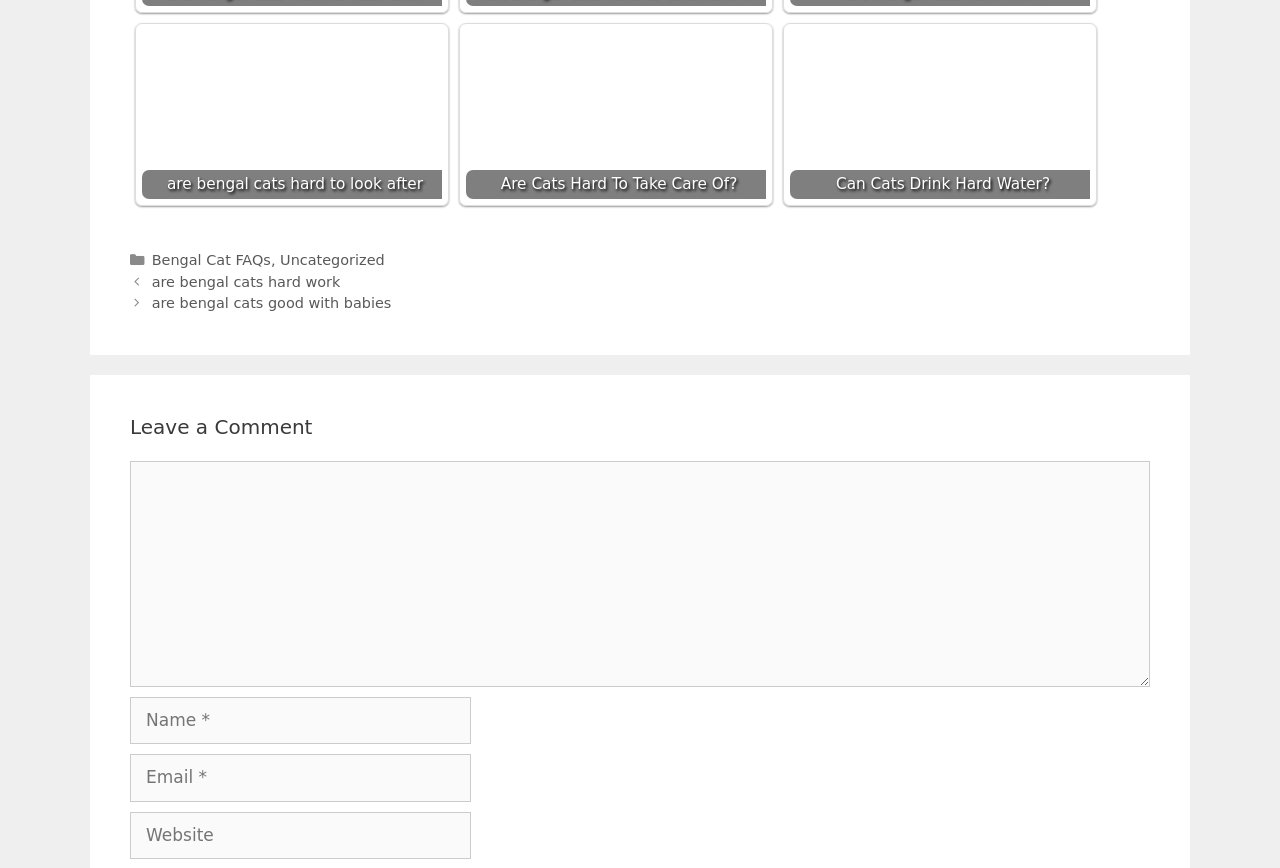Can you look at the image and give a comprehensive answer to the question:
What is the label above the third textbox?

The third textbox has a label 'Website' above it, indicating that it is for users to enter their website URL.